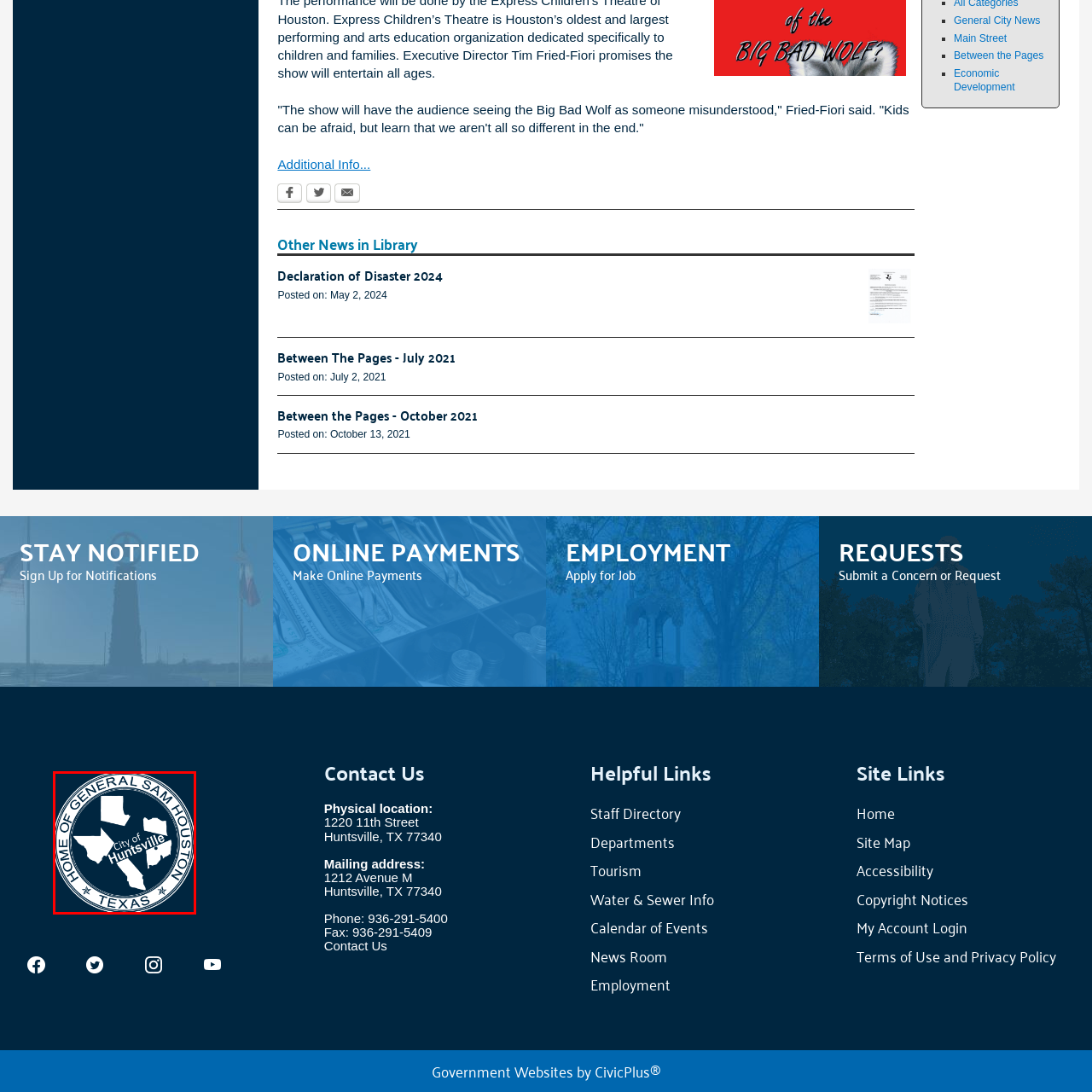What is framed by decorative stars on either side?  
Observe the image highlighted by the red bounding box and supply a detailed response derived from the visual information in the image.

According to the caption, the word 'TEXAS' is inscribed below the center of the emblem and is framed by decorative stars on either side, which adds to the emblem's aesthetic appeal and emphasizes the city's location.